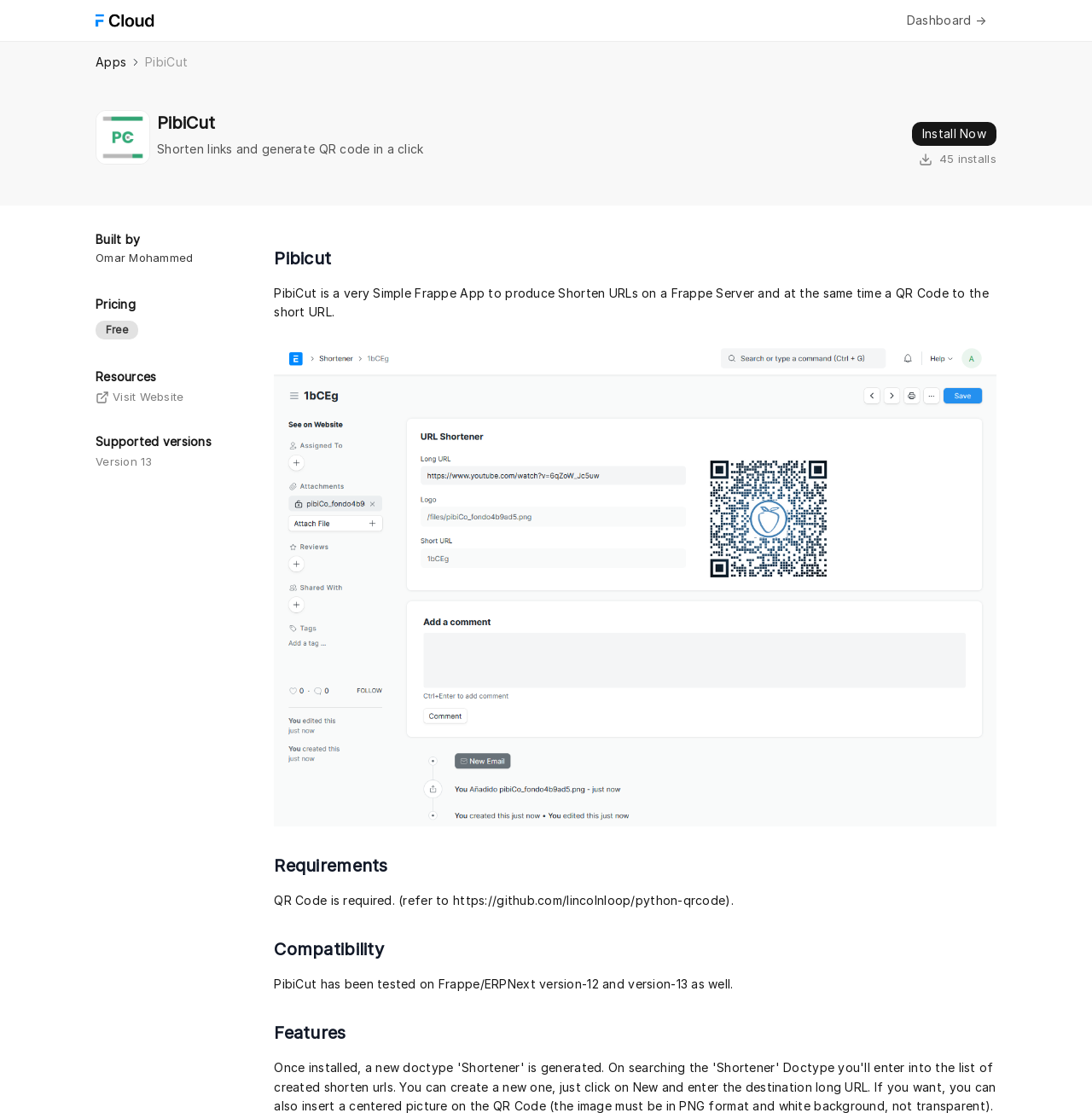What is the purpose of the app?
Look at the image and construct a detailed response to the question.

The purpose of the app can be inferred from the StaticText element with the text 'PibiCut is a very Simple Frappe App to produce Shorten URLs on a Frappe Server and at the same time a QR Code to the short URL.' which is located in the main content section of the webpage.